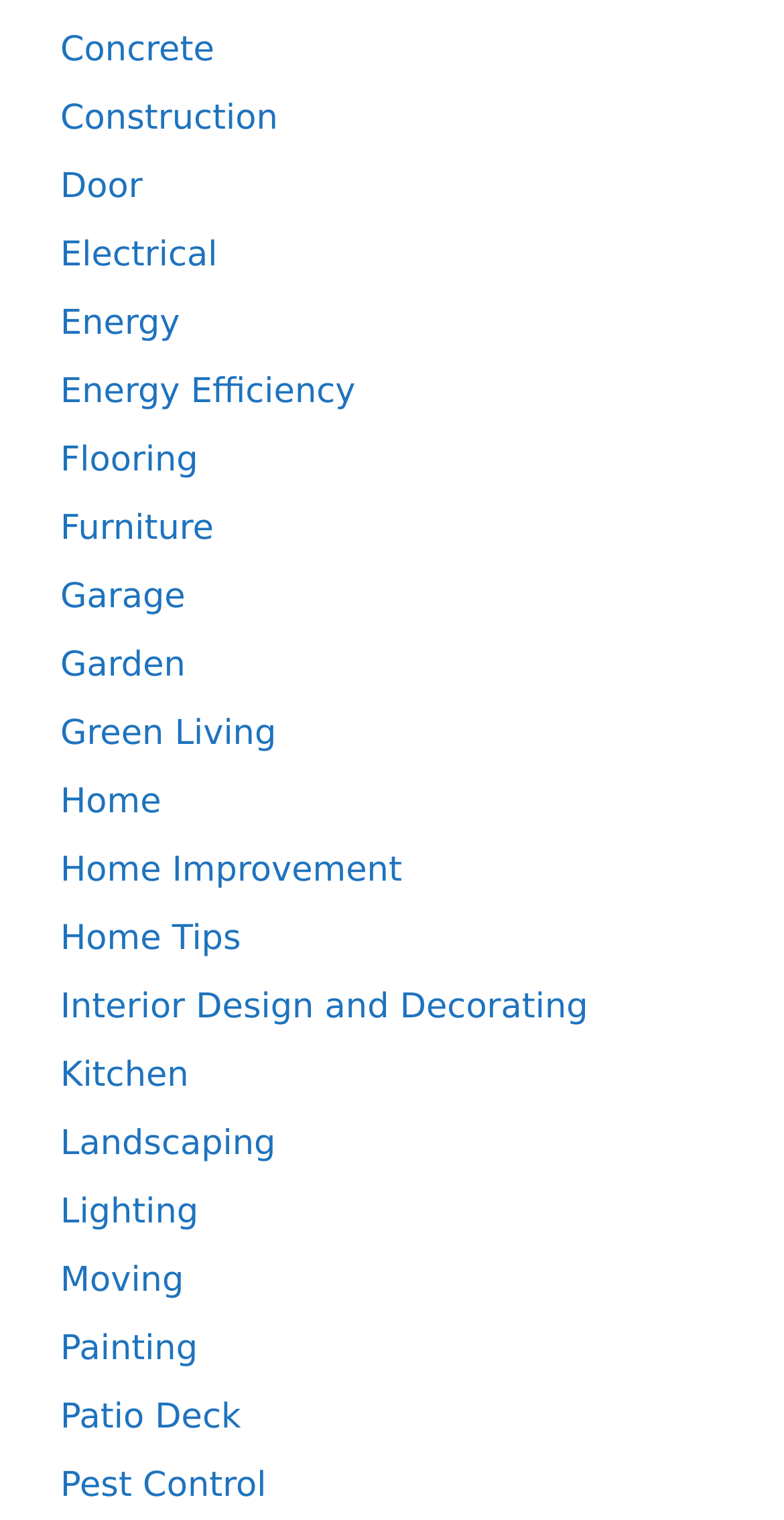Answer succinctly with a single word or phrase:
What is the category of 'Garden'?

Landscaping